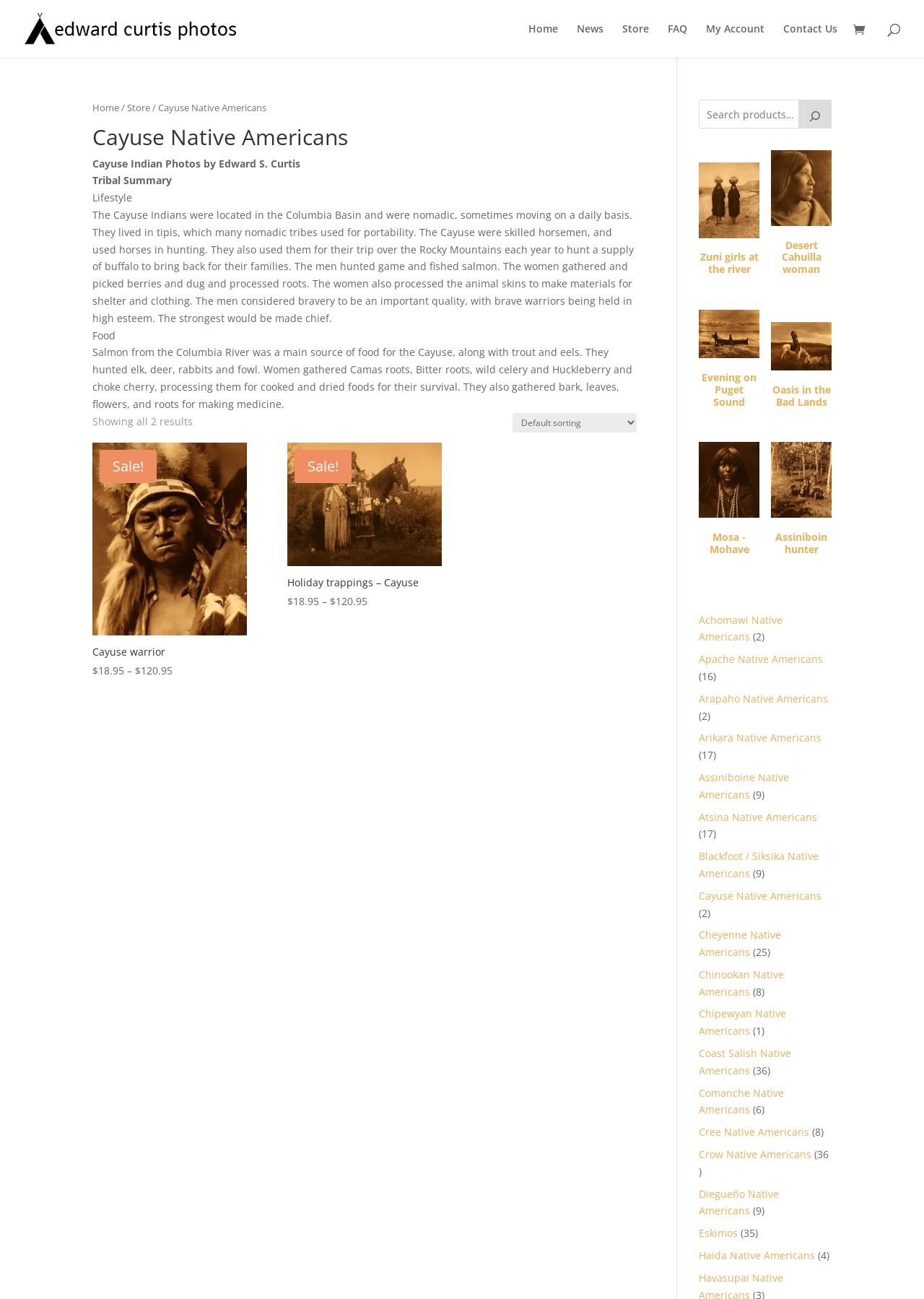What is the main source of food for the Cayuse?
Please use the image to deliver a detailed and complete answer.

According to the text, 'Salmon from the Columbia River was a main source of food for the Cayuse, along with trout and eels.'